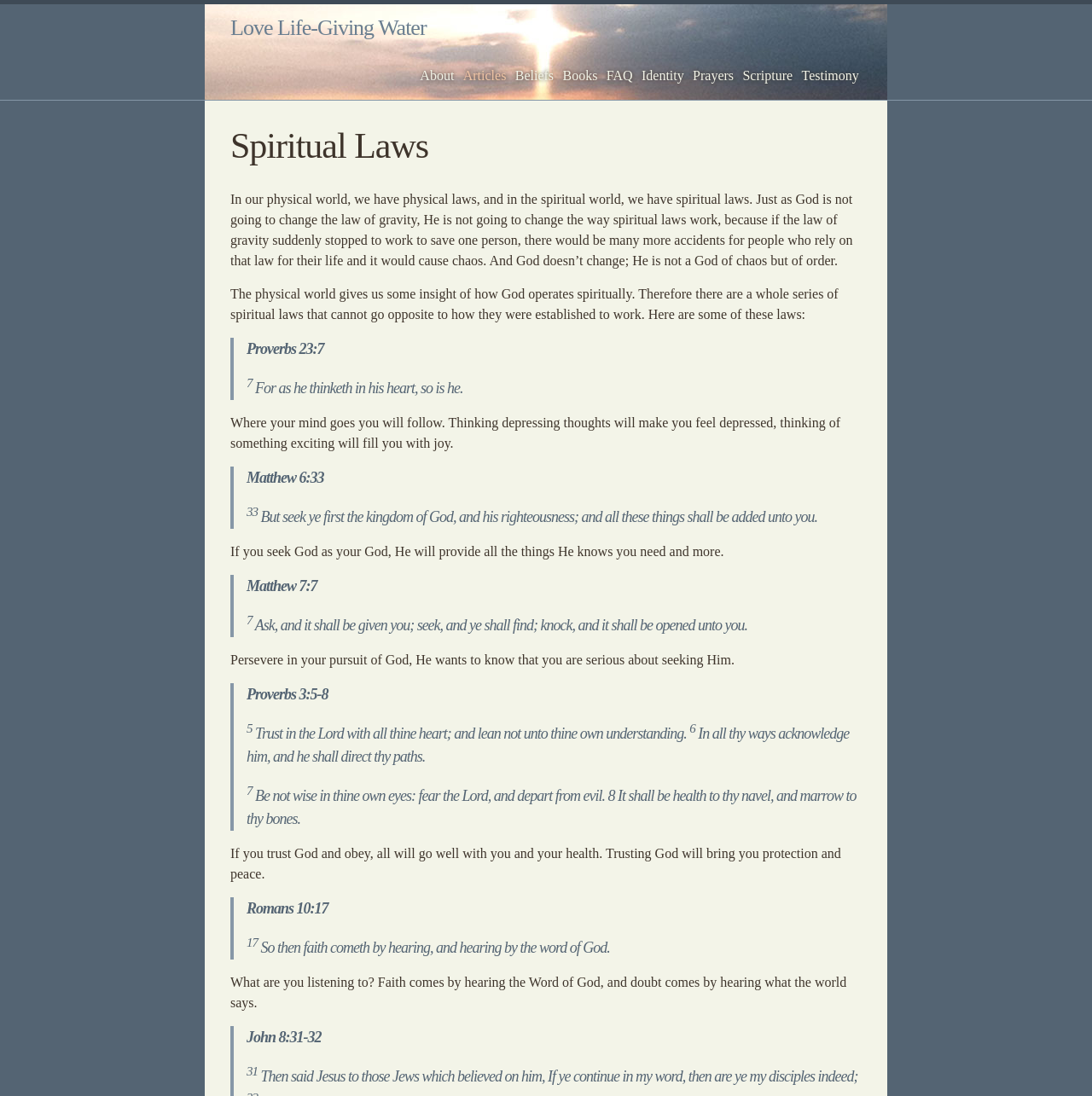Predict the bounding box coordinates for the UI element described as: "Love Life-Giving Water". The coordinates should be four float numbers between 0 and 1, presented as [left, top, right, bottom].

[0.211, 0.004, 0.39, 0.047]